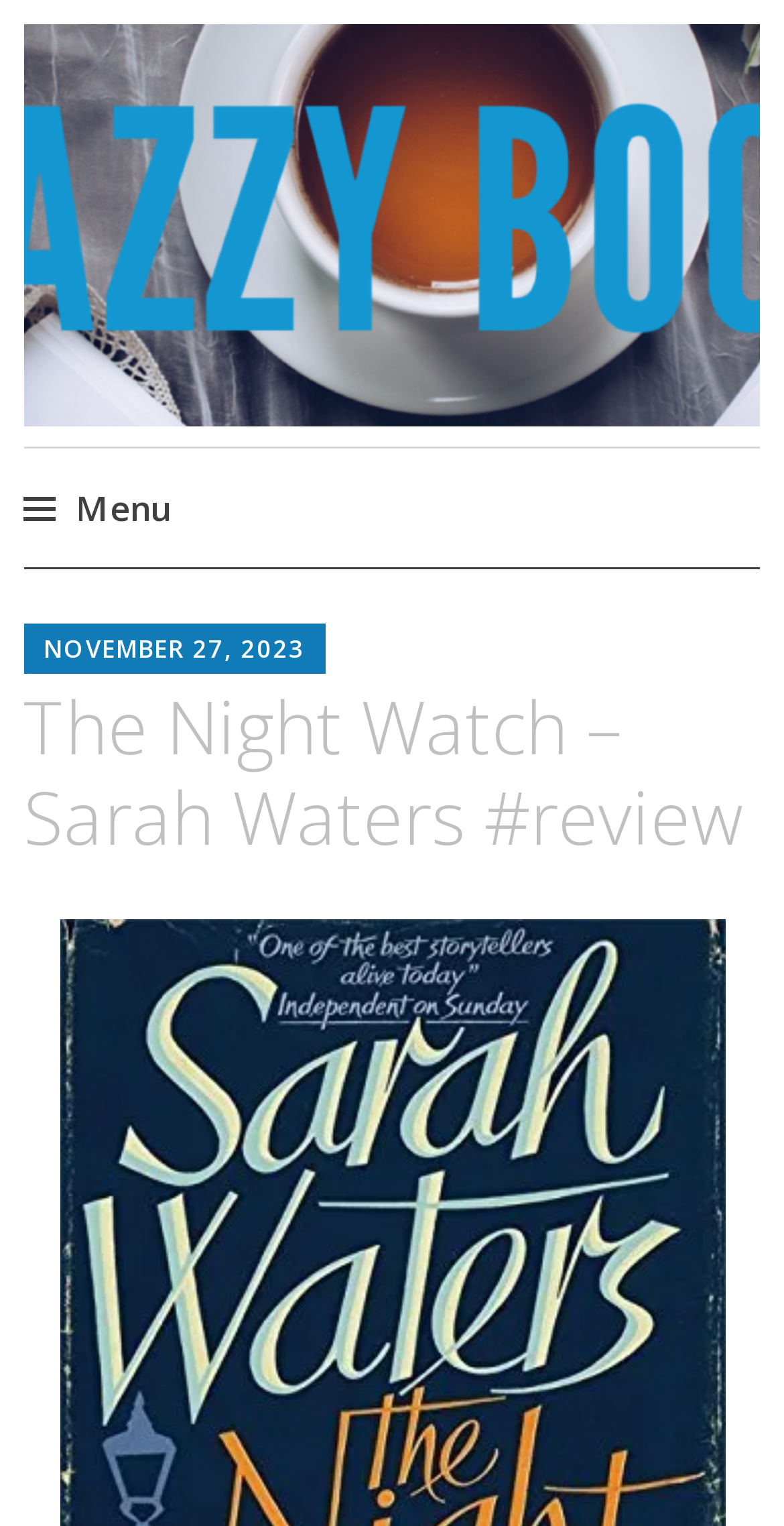Provide an in-depth description of the elements and layout of the webpage.

The webpage is a book review page from Snazzy Books. At the top, there is a heading with the title "Snazzy Books" and a link with the same text. Below it, there is another heading that reads "Reviews, new releases and more!". 

To the top right, there is a menu link with an icon, which is not expanded. Next to it, there is a "Skip to content" link. 

Below the menu, there is a section with a date "NOVEMBER 27, 2023" and a time, followed by the author's name "LAURA". 

The main content of the page is a book review titled "The Night Watch – Sarah Waters #review", which takes up most of the page.